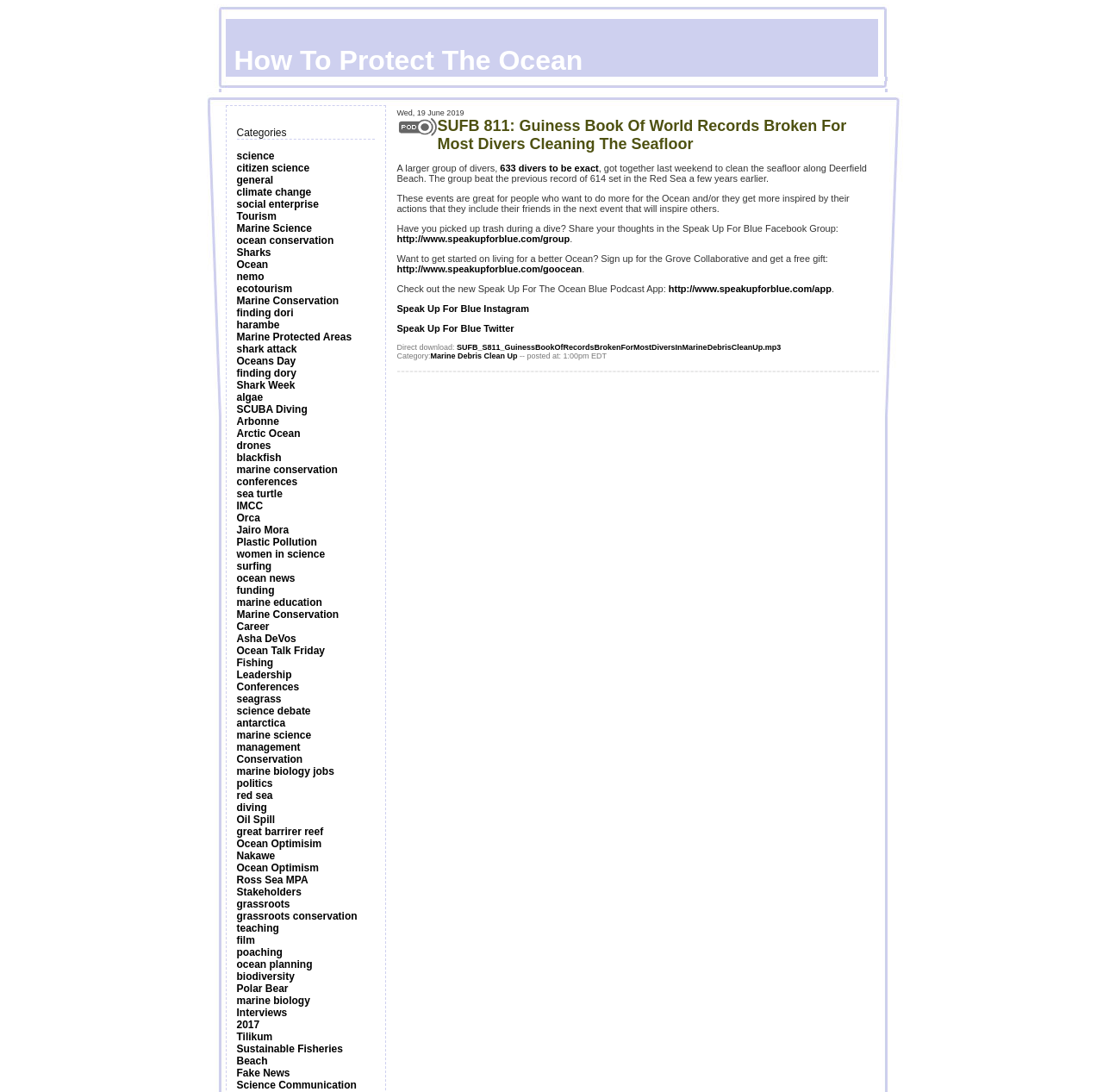Using the description "Marine Debris Clean Up", predict the bounding box of the relevant HTML element.

[0.39, 0.322, 0.469, 0.33]